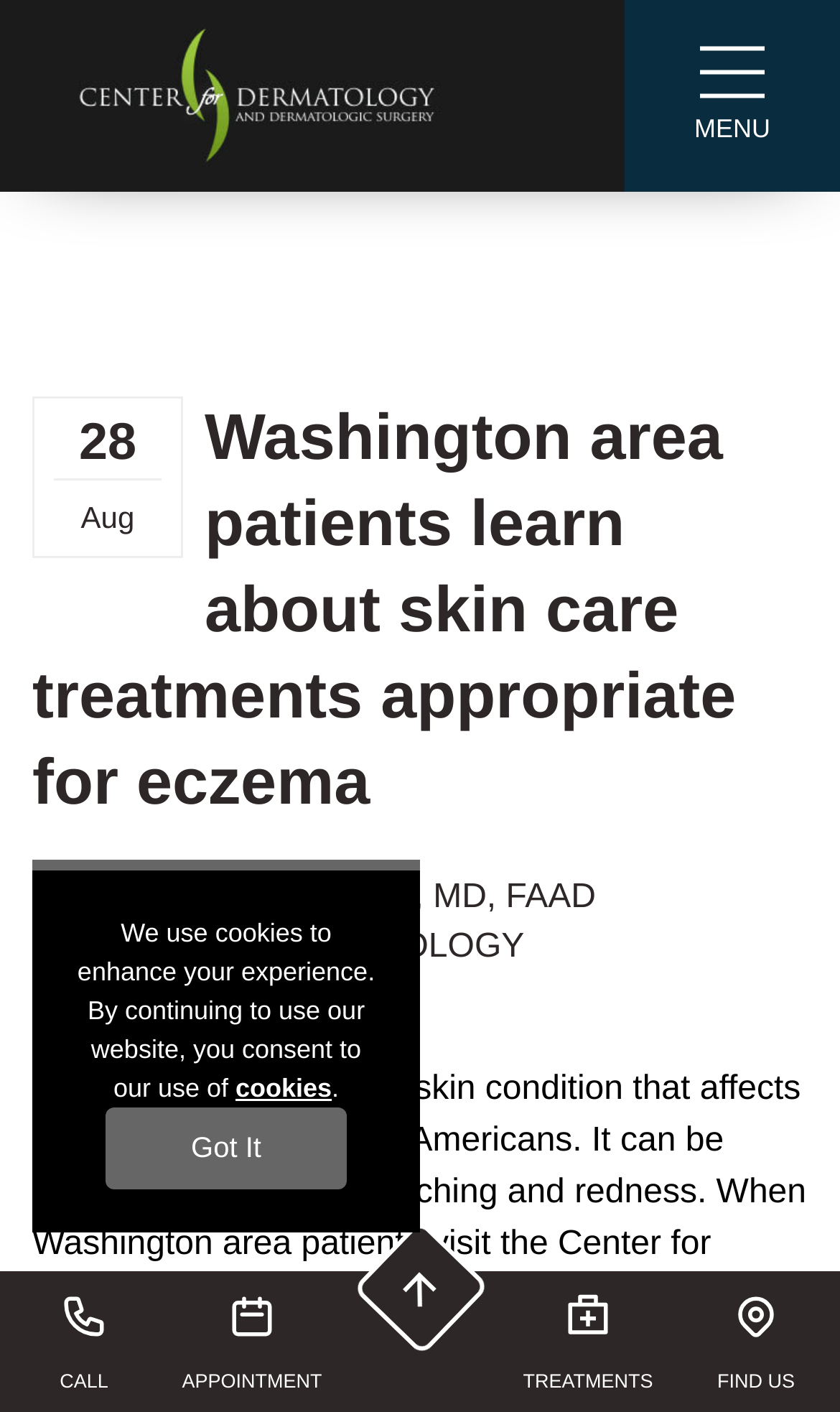Given the element description Vitiligo, identify the bounding box coordinates for the UI element on the webpage screenshot. The format should be (top-left x, top-left y, bottom-right x, bottom-right y), with values between 0 and 1.

[0.0, 0.739, 0.672, 0.815]